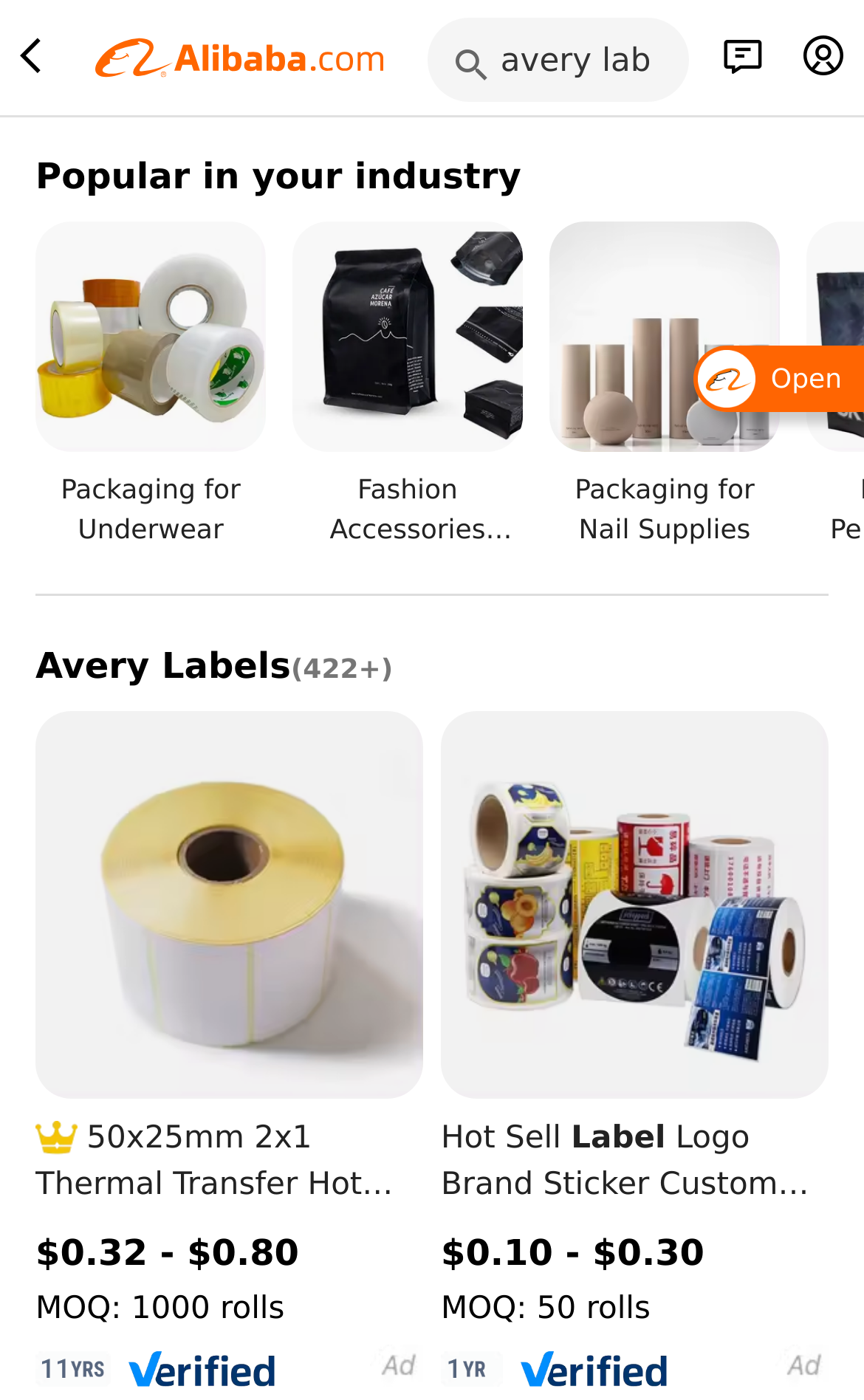How many avery label products are shown?
Using the details shown in the screenshot, provide a comprehensive answer to the question.

I counted the number of product links on the webpage, and there are two products shown, one with the description '50x25mm 2x1 Thermal Transfer Hot Melt Adhesive Label Barcode Sticker 2x1Thermal Label Roll' and another with the description 'Hot Sell Label Logo Brand Sticker Custom Logo Paper Label Stickers For Packaging'.